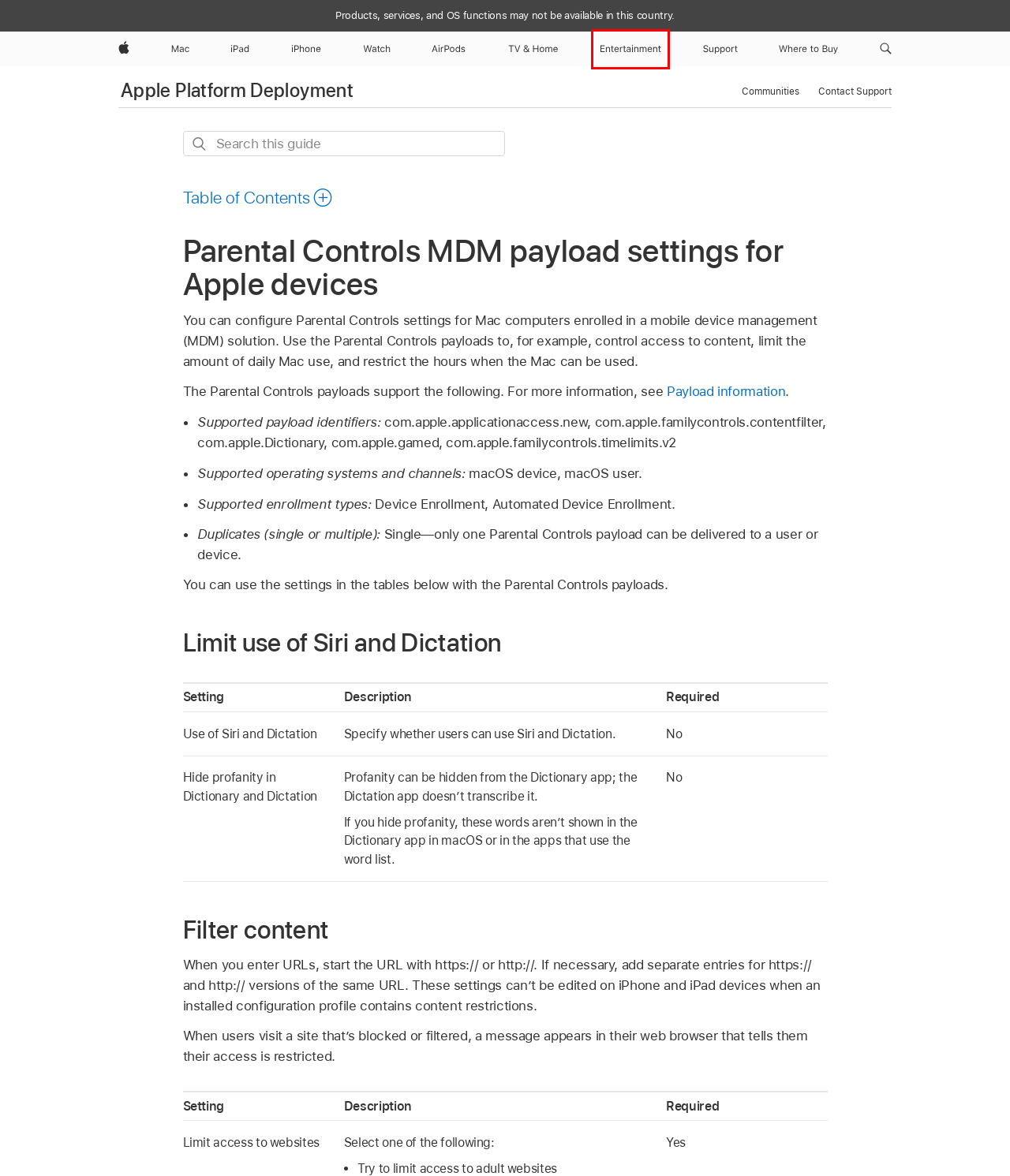Observe the screenshot of a webpage with a red bounding box around an element. Identify the webpage description that best fits the new page after the element inside the bounding box is clicked. The candidates are:
A. iPad - Apple (MD)
B. Official Apple Support
C. Official Apple Support Community
D. Apple - Support - Search (MD)
E. Mac - Apple (MD)
F. Entertainment - Services - Apple
G. TV & Home - Apple
H. Contact - Official Apple Support

F